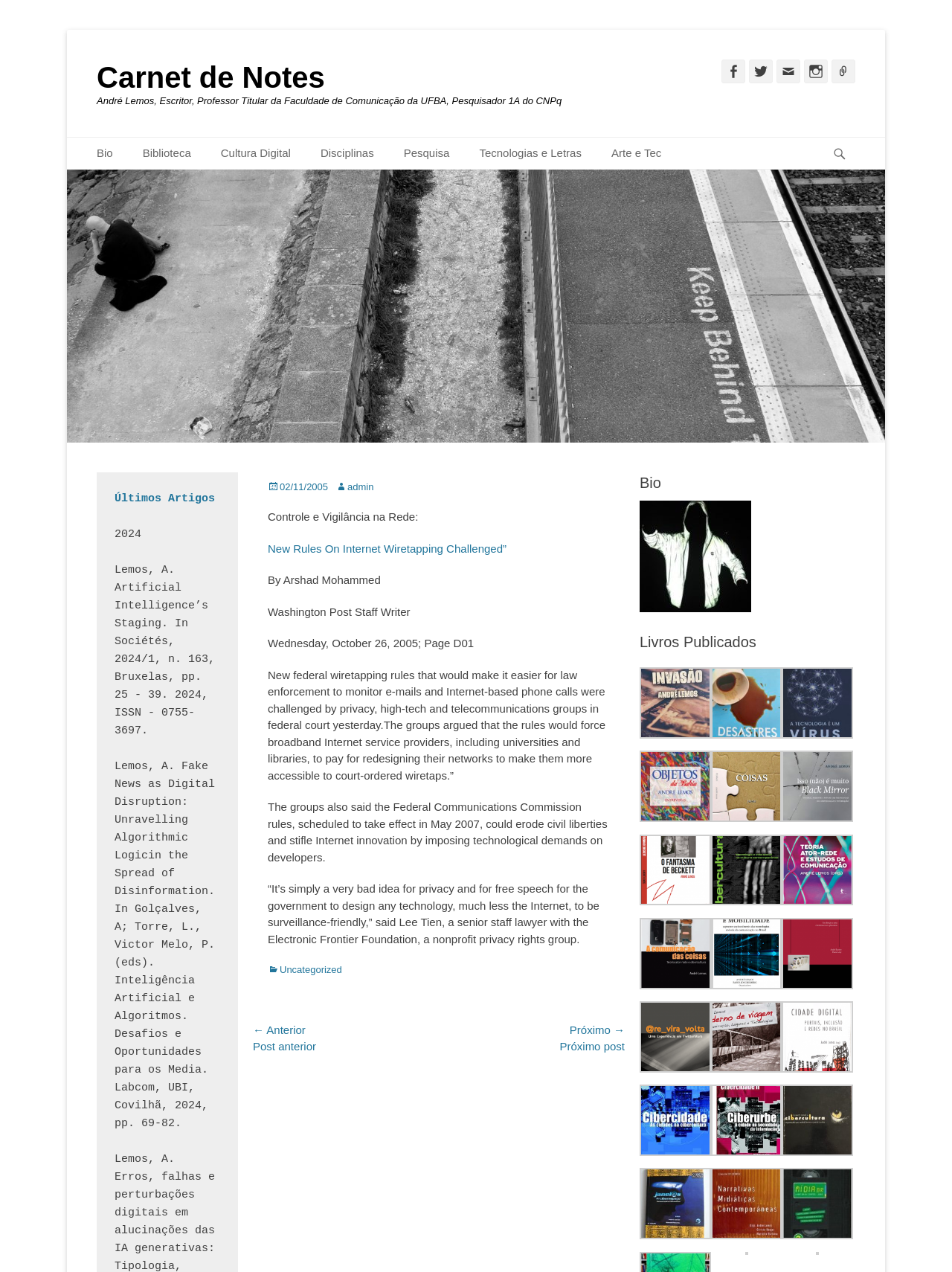What is the category of the post?
Refer to the image and provide a concise answer in one word or phrase.

Uncategorized